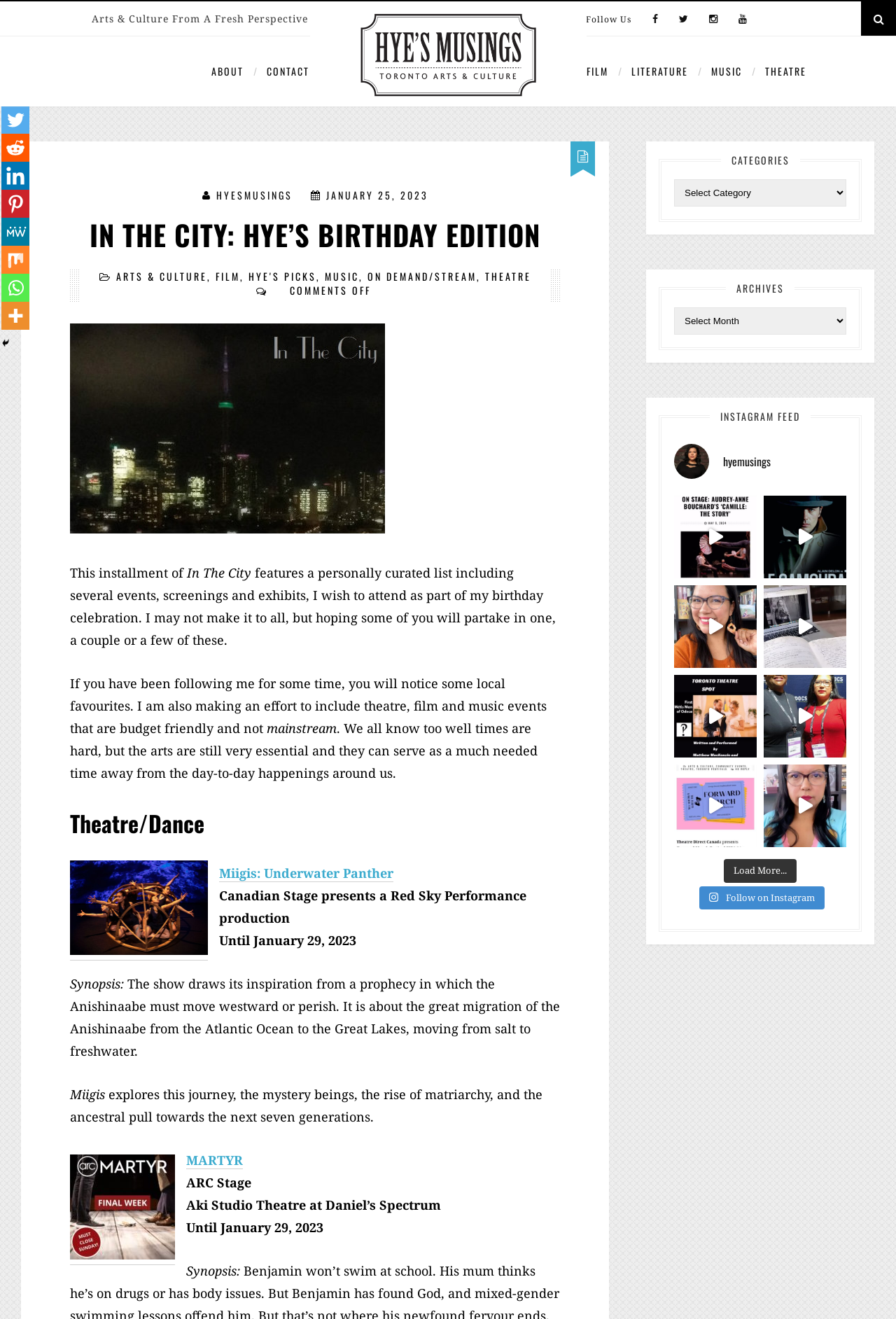Locate the bounding box coordinates of the element to click to perform the following action: 'Check the archives'. The coordinates should be given as four float values between 0 and 1, in the form of [left, top, right, bottom].

[0.752, 0.233, 0.945, 0.254]